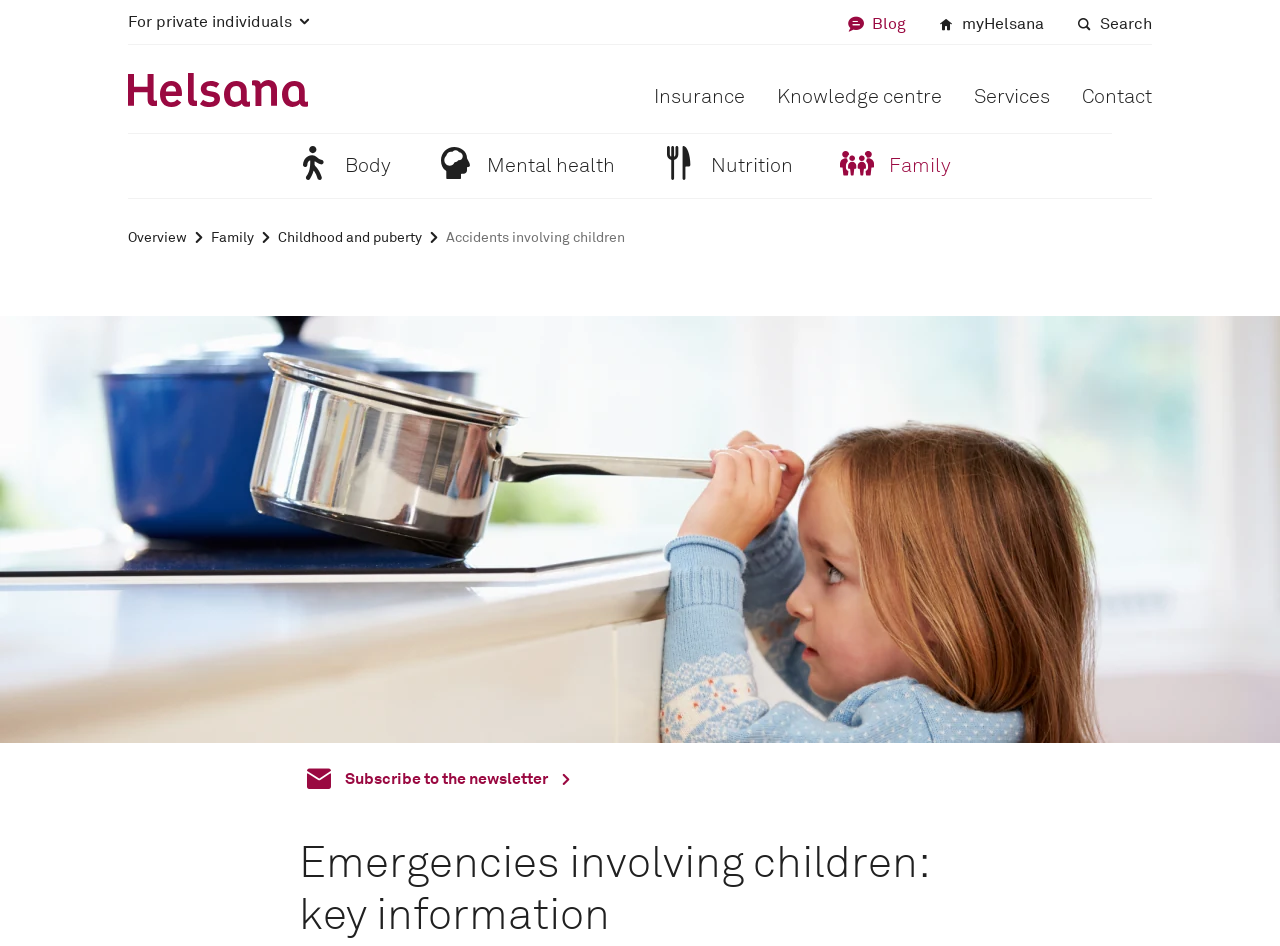Find and specify the bounding box coordinates that correspond to the clickable region for the instruction: "Get insurance information".

[0.511, 0.09, 0.582, 0.115]